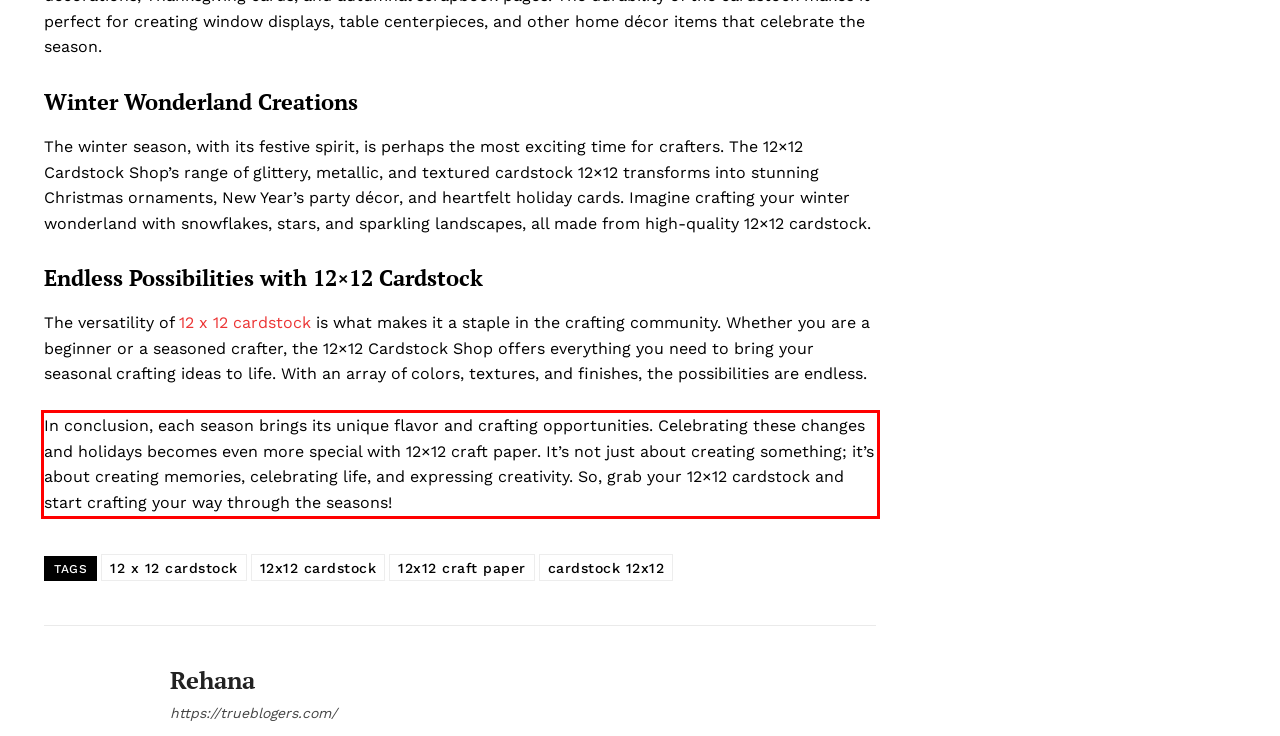Please analyze the provided webpage screenshot and perform OCR to extract the text content from the red rectangle bounding box.

In conclusion, each season brings its unique flavor and crafting opportunities. Celebrating these changes and holidays becomes even more special with 12×12 craft paper. It’s not just about creating something; it’s about creating memories, celebrating life, and expressing creativity. So, grab your 12×12 cardstock and start crafting your way through the seasons!